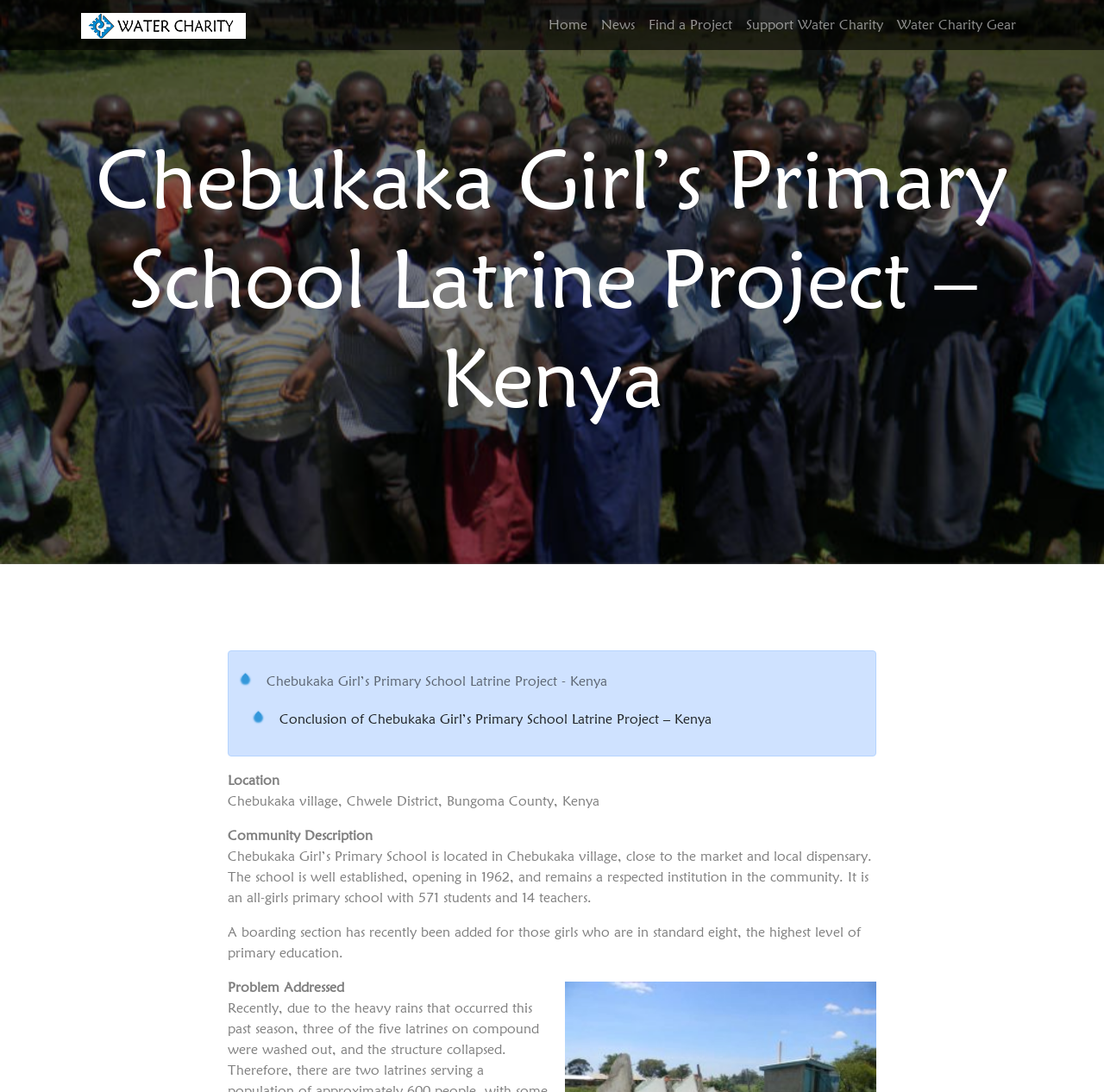Explain the webpage's design and content in an elaborate manner.

The webpage is about the Chebukaka Girl's Primary School Latrine Project in Kenya, supported by Water Charity. At the top left corner, there is a WaterCharity logo, which is an image linked to the organization's homepage. 

To the right of the logo, there are five navigation links: Home, News, Find a Project, Support Water Charity, and Water Charity Gear. These links are aligned horizontally and take up about half of the top section of the page.

Below the navigation links, there is a heading that displays the title of the project, "Chebukaka Girl's Primary School Latrine Project - Kenya". This heading is followed by three links: the project title, which is linked to the project page, and two other links, "Chebukaka Girl's Primary School Latrine Project - Kenya" and "Conclusion of Chebukaka Girl's Primary School Latrine Project - Kenya".

Underneath the links, there are several sections of text that provide information about the project. The first section is labeled "Location" and displays the location of the project, "Chebukaka village, Chwele District, Bungoma County, Kenya". The next section is labeled "Community Description" and provides a detailed description of the school, including its history, student population, and faculty. 

There is another section labeled "Problem Addressed", but its content is not specified. At the bottom right corner of the page, there is a "Scroll to top" button, which is accompanied by an image.